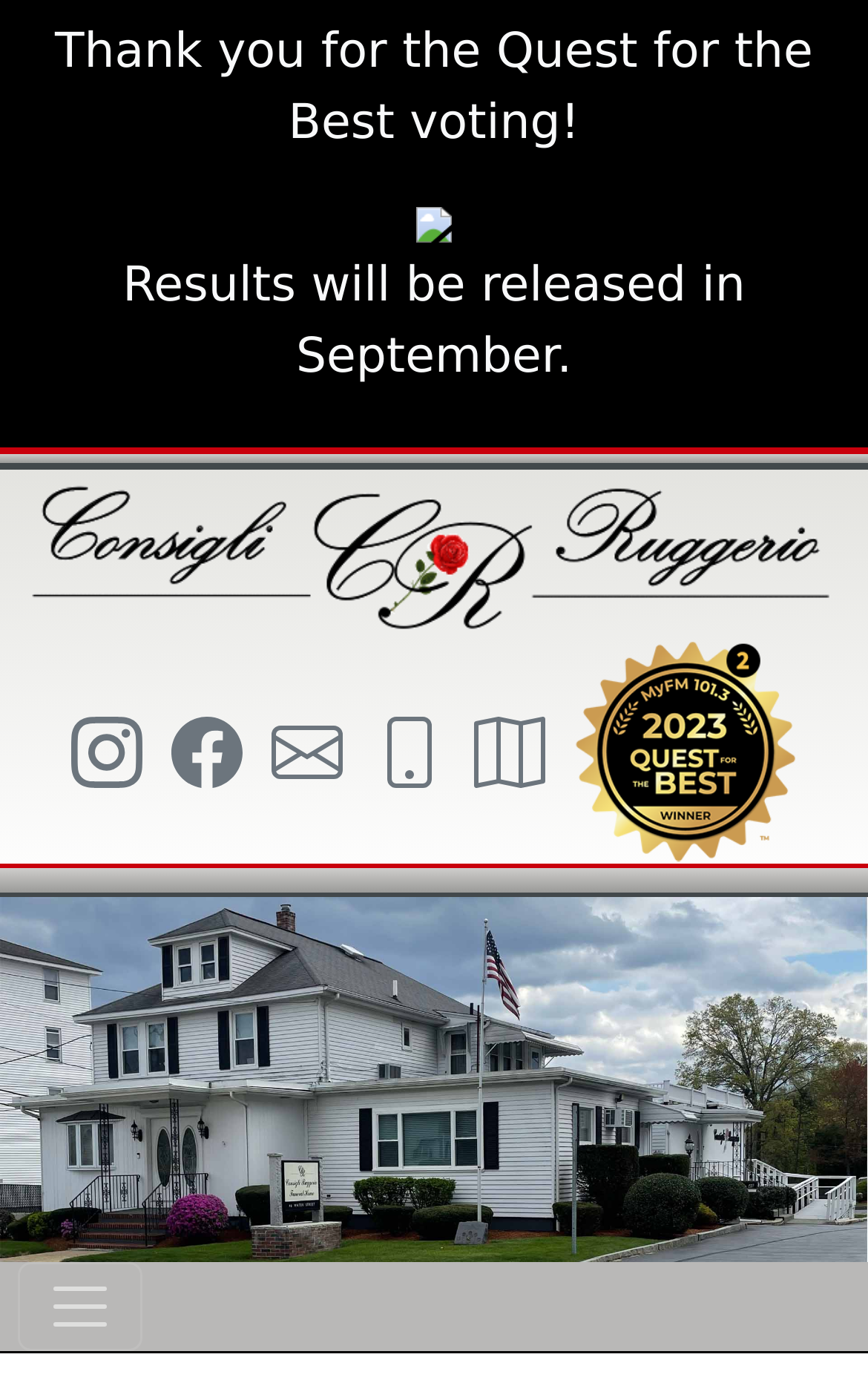Construct a thorough caption encompassing all aspects of the webpage.

The webpage is an obituary page for Gloria I. (Bartlett) Mainville, 91, from Consigli Ruggerio Funeral Home. At the top, there is a message thanking users for participating in the Quest for the Best voting, followed by a link with an accompanying image. Below this, there is a notice stating that the results will be released in September.

The main content of the page is divided into two sections. On the left, there is a header section with the funeral home's logo, an image of Consigli Ruggerio Funeral Home, and links to their social media pages, including Instagram, Facebook, and email, each accompanied by an icon. There is also a link to get directions to the funeral home.

On the right side of the header section, there is an image indicating that the funeral home is a Quest For The Best Winner. Below the header section, there is a large background image that spans the entire width of the page. At the very bottom, there is a navigation toggle button that allows users to expand or collapse the navigation menu.